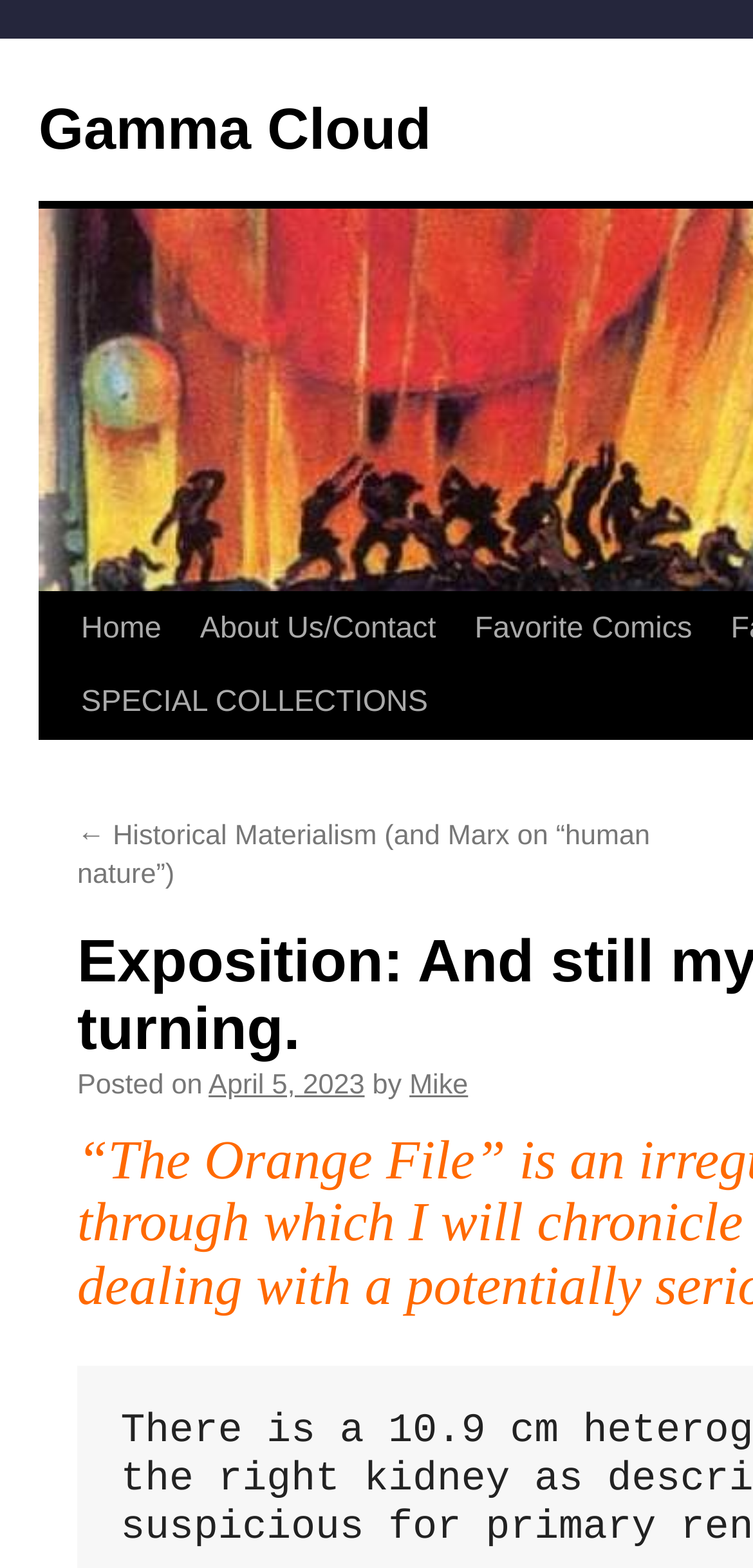Find the bounding box coordinates for the area that must be clicked to perform this action: "read historical materialism post".

[0.103, 0.524, 0.863, 0.568]